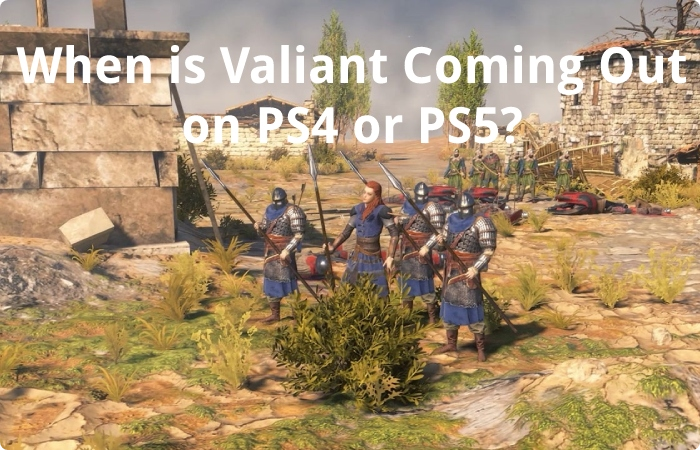Offer an in-depth caption of the image, mentioning all notable aspects.

The image features a visually striking scene set in an expansive, outdoor battlefield, where a group of armored characters stands prominently in the foreground. Four warriors in detailed, historical attire, complete with shields and weaponry, are positioned amongst greenery and rocky terrain, suggesting themes of strategy and conflict. The backdrop reveals a landscape filled with remnants of combat, such as discarded weapons, and distant figures, reinforcing the game's tactical setting.

Overlaying this captivating imagery is the bold text: "When is Valiant Coming Out on PS4 or PS5?" This phrasing draws attention to the ongoing anticipation surrounding the release of the game "Valiant" on PlayStation consoles. The image visually conveys the epic and competitive nature of the game while highlighting the question of its availability on next-generation platforms. This encapsulates the excitement and curiosity of gamers eager for updates on the title's release schedule.